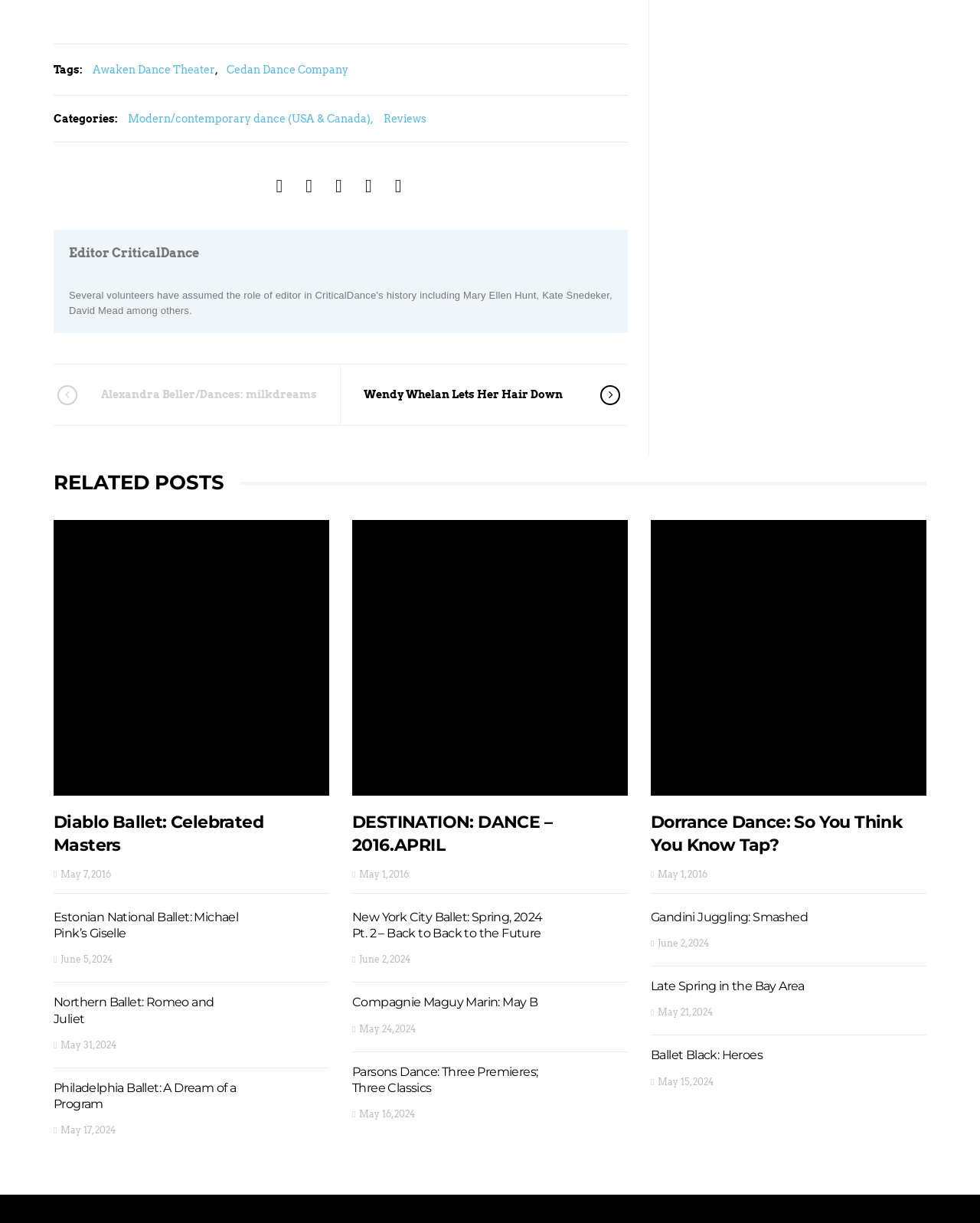What is the category of the first article?
Please respond to the question with as much detail as possible.

The first article is categorized under 'Modern/contemporary dance (USA & Canada)' as indicated by the link in the footer section.